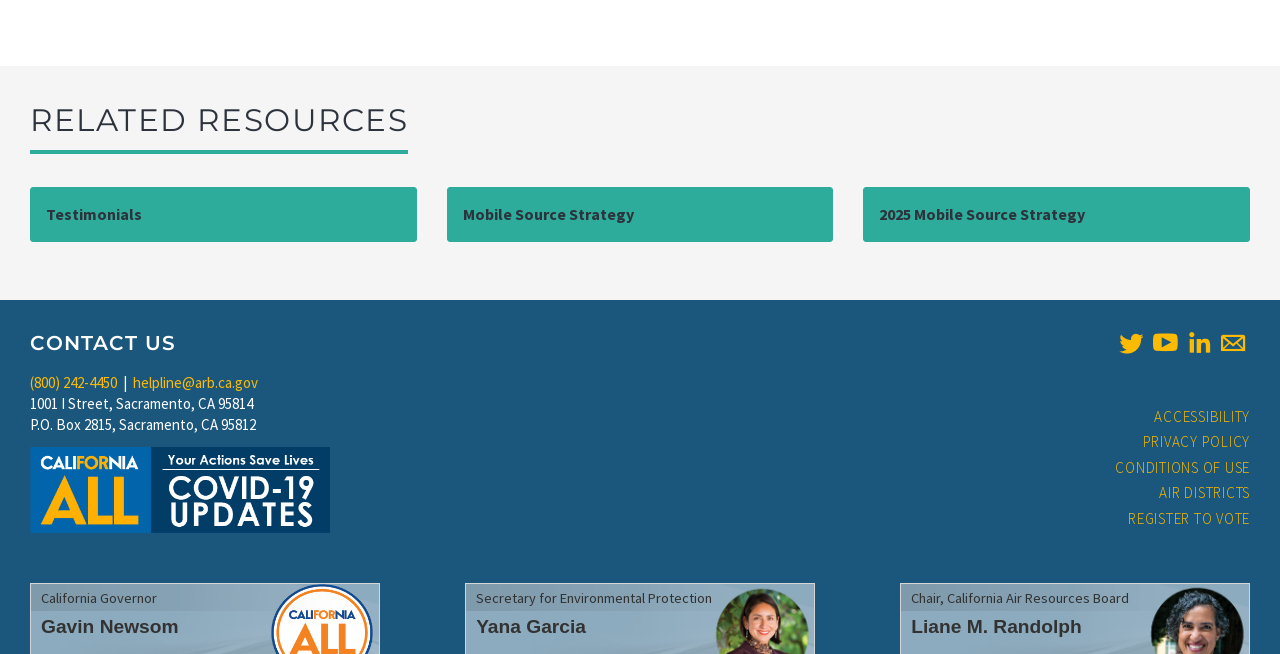Please predict the bounding box coordinates of the element's region where a click is necessary to complete the following instruction: "Click on Testimonials". The coordinates should be represented by four float numbers between 0 and 1, i.e., [left, top, right, bottom].

[0.036, 0.312, 0.111, 0.342]